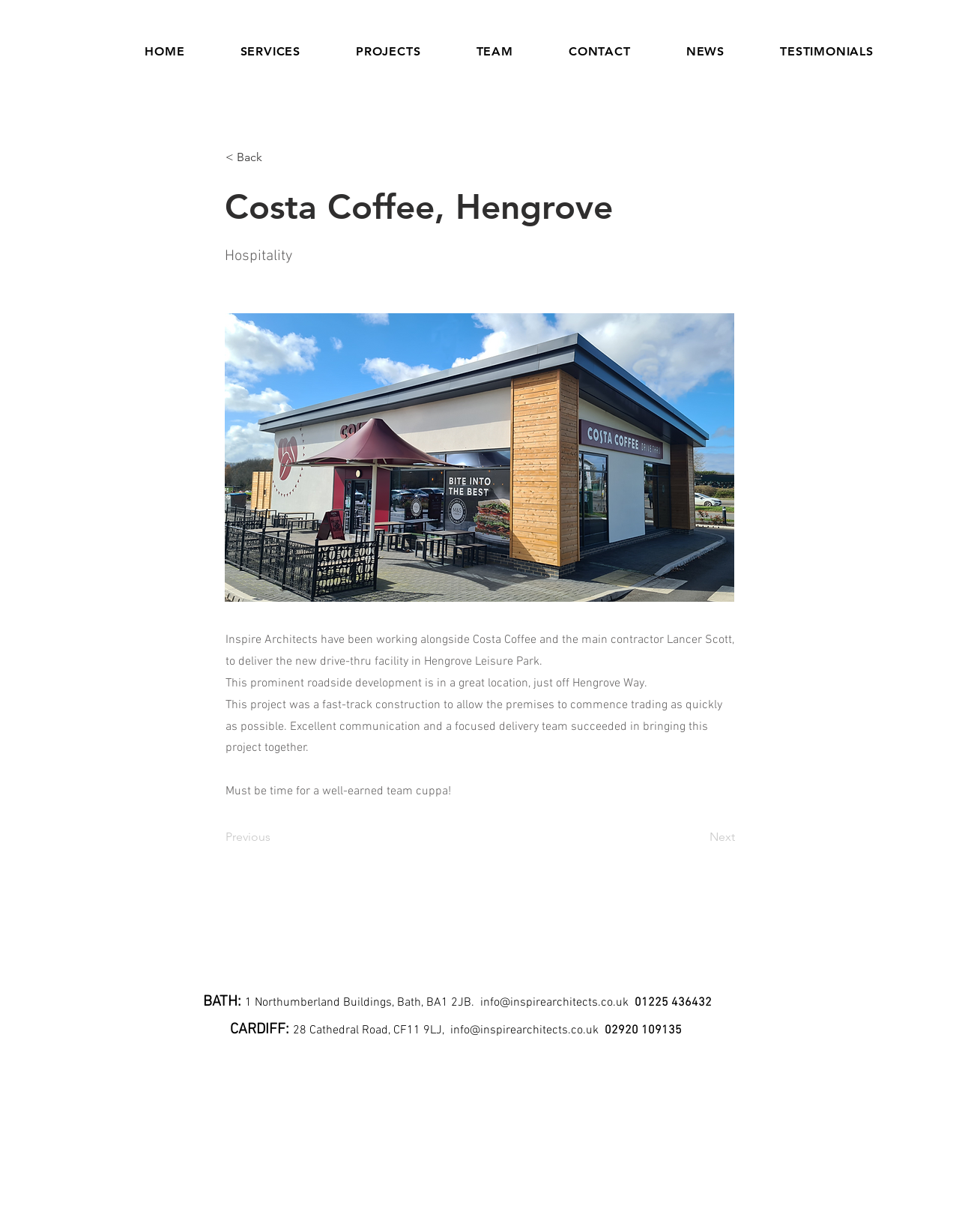Offer a meticulous caption that includes all visible features of the webpage.

The webpage is about Costa Coffee, Hengrove, a project by Inspire Architects. At the top left corner, there are two logo images, IA Logo 2.jpg and IA Logo.jpg. Below the logos, there is a navigation menu with links to different sections of the website, including HOME, SERVICES, PROJECTS, TEAM, CONTACT, NEWS, and TESTIMONIALS.

The main content of the webpage is divided into two sections. The top section has a heading "Costa Coffee, Hengrove" and a button "< Back" on the left side. Below the heading, there is a static text "Hospitality" and an image "Edit 4.png" that takes up most of the width of the page.

The bottom section of the main content has three paragraphs of static text describing the project. The first paragraph explains that Inspire Architects worked with Costa Coffee and the main contractor Lancer Scott to deliver the new drive-thru facility in Hengrove Leisure Park. The second paragraph mentions the location of the development, and the third paragraph describes the fast-track construction process and the success of the project.

Below the paragraphs, there are two disabled buttons, "Previous" and "Next", on either side of the page. At the bottom of the page, there are three sections of contact information, including addresses and phone numbers for Bath and Cardiff offices.

Overall, the webpage provides information about a specific project by Inspire Architects, with a focus on the details of the project and the company's contact information.